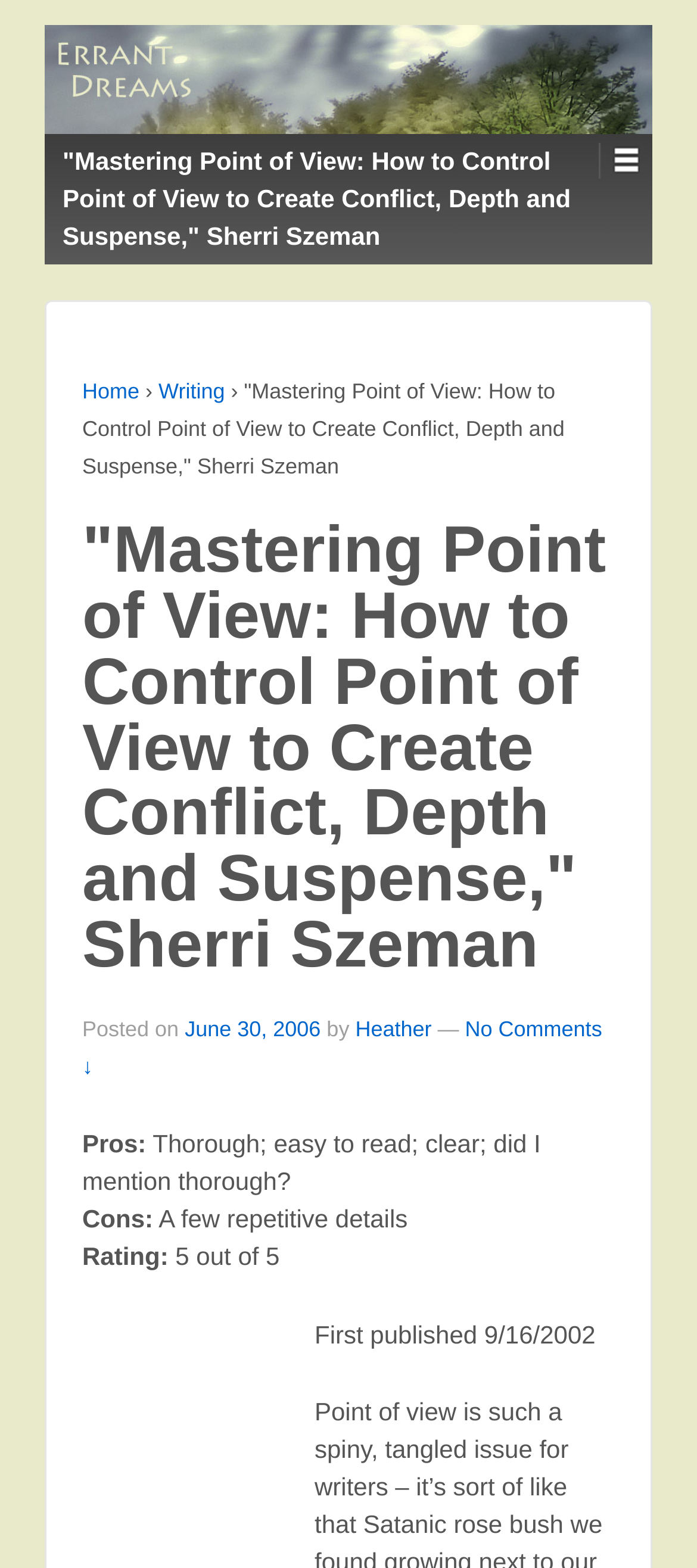Find the bounding box of the UI element described as follows: "Writing".

[0.227, 0.241, 0.323, 0.257]